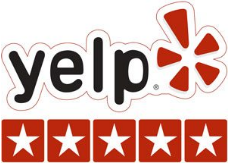What does the five-star rating suggest?
Kindly offer a comprehensive and detailed response to the question.

The arrangement of five stars symbolizes an excellent rating, enticing potential customers to explore further and consider the recommended business. This suggests that the business has received excellent feedback from customers, indicating a high level of quality service and customer satisfaction.